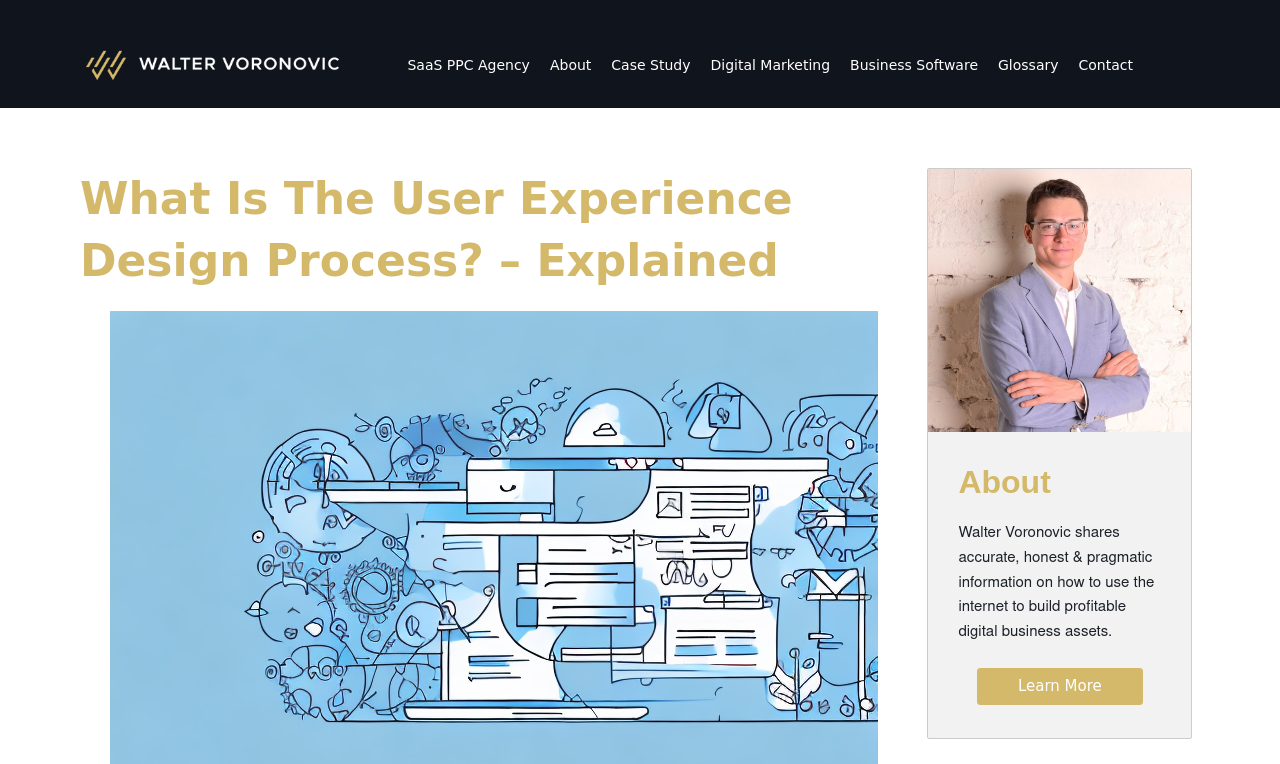Predict the bounding box coordinates of the area that should be clicked to accomplish the following instruction: "contact Walter Voronovic". The bounding box coordinates should consist of four float numbers between 0 and 1, i.e., [left, top, right, bottom].

[0.835, 0.055, 0.893, 0.115]